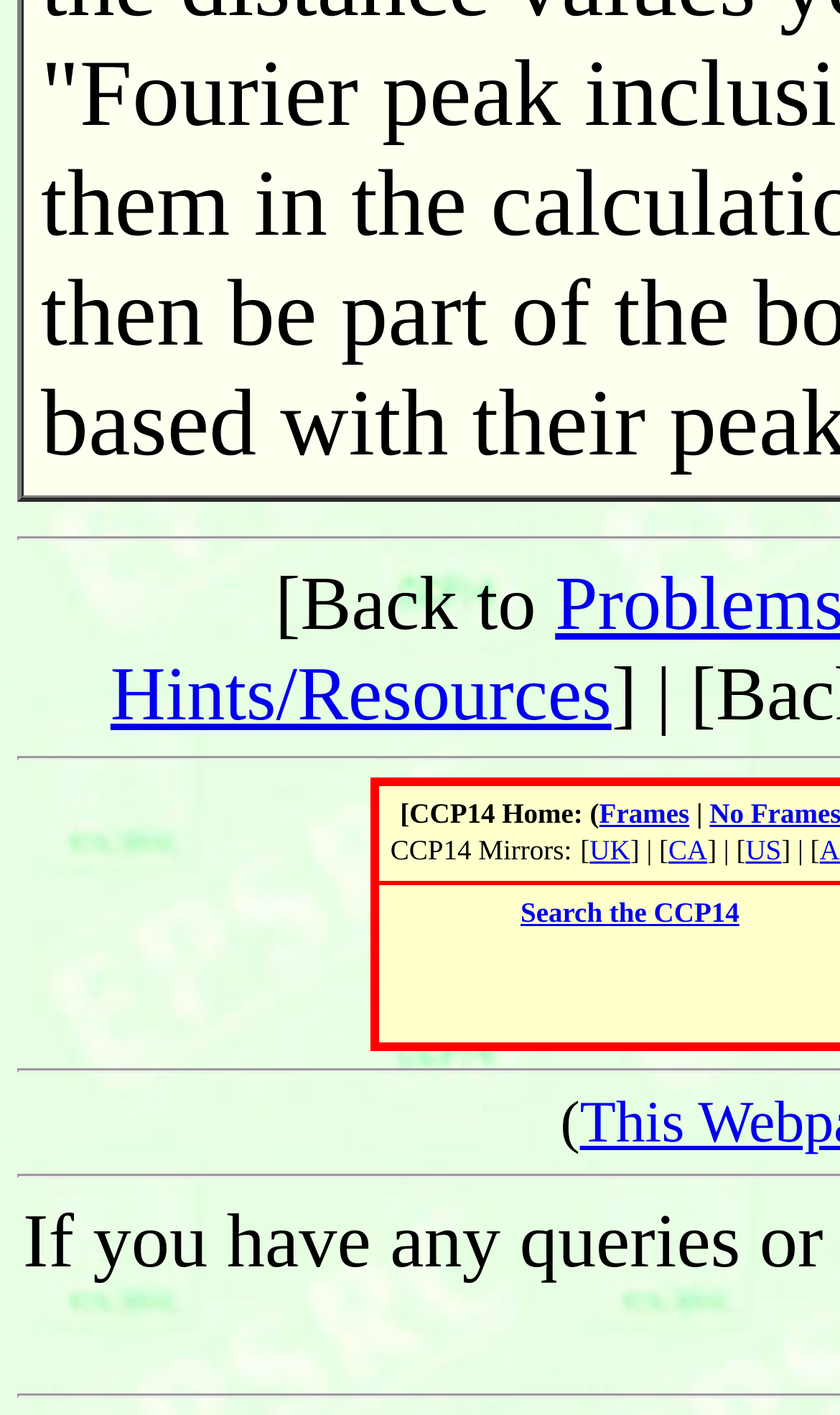What is the text before 'Frames'?
Based on the image, respond with a single word or phrase.

Back to